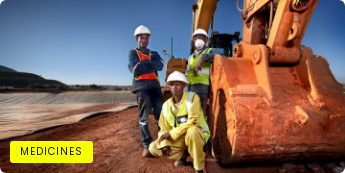What is the color of the sky in the background?
Examine the image closely and answer the question with as much detail as possible.

The background of the image showcases a clear blue sky, indicating a bright and sunny day, which provides a contrast to the earthy and possibly under-preparation ground in the foreground.